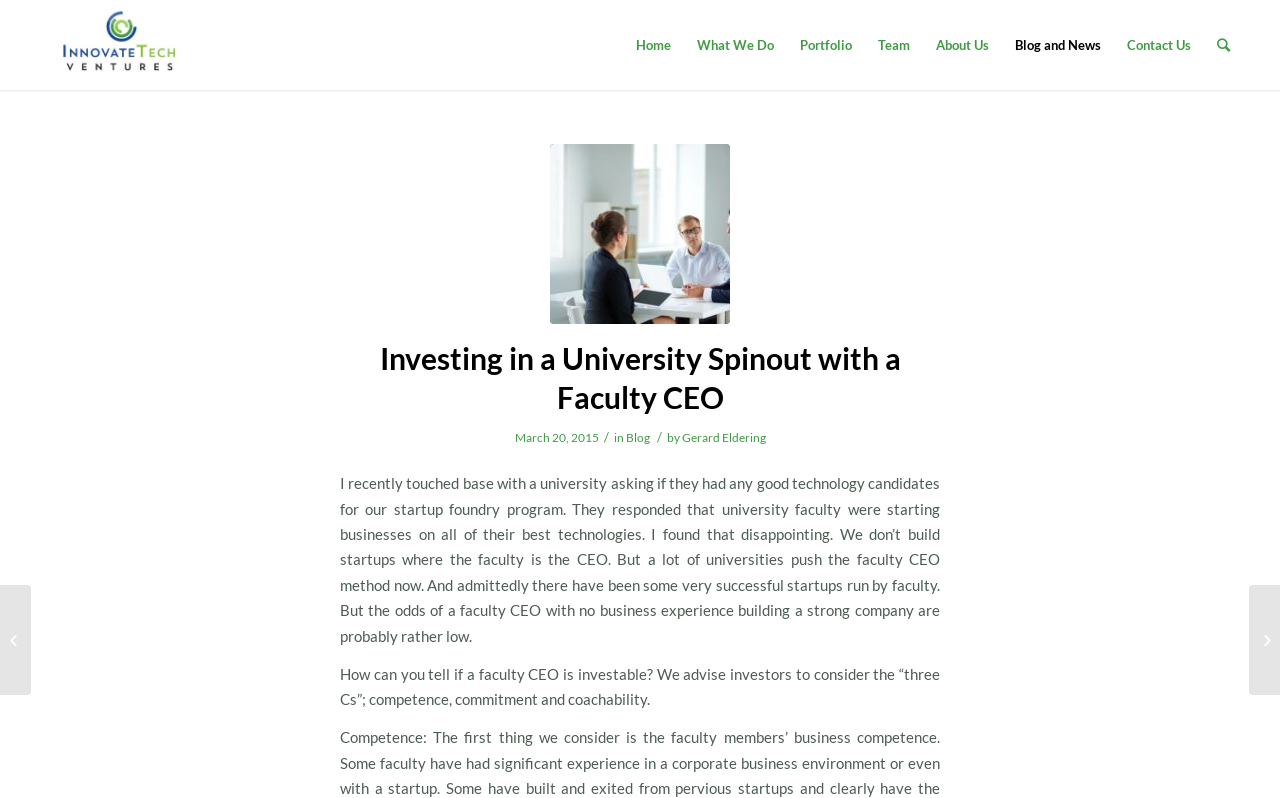Provide the bounding box coordinates of the area you need to click to execute the following instruction: "Read News".

None